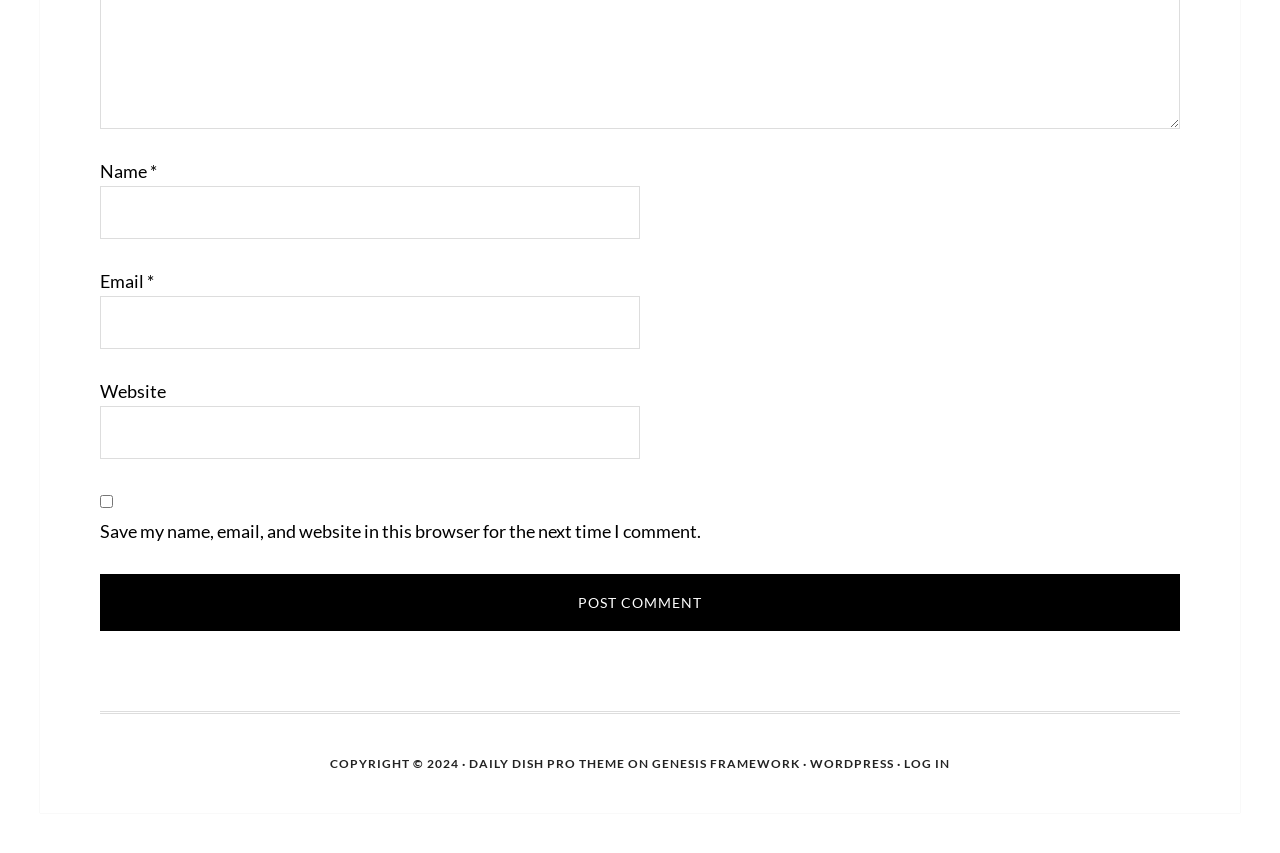Find the bounding box coordinates of the element to click in order to complete the given instruction: "Click on the 'Fedoras' link."

None